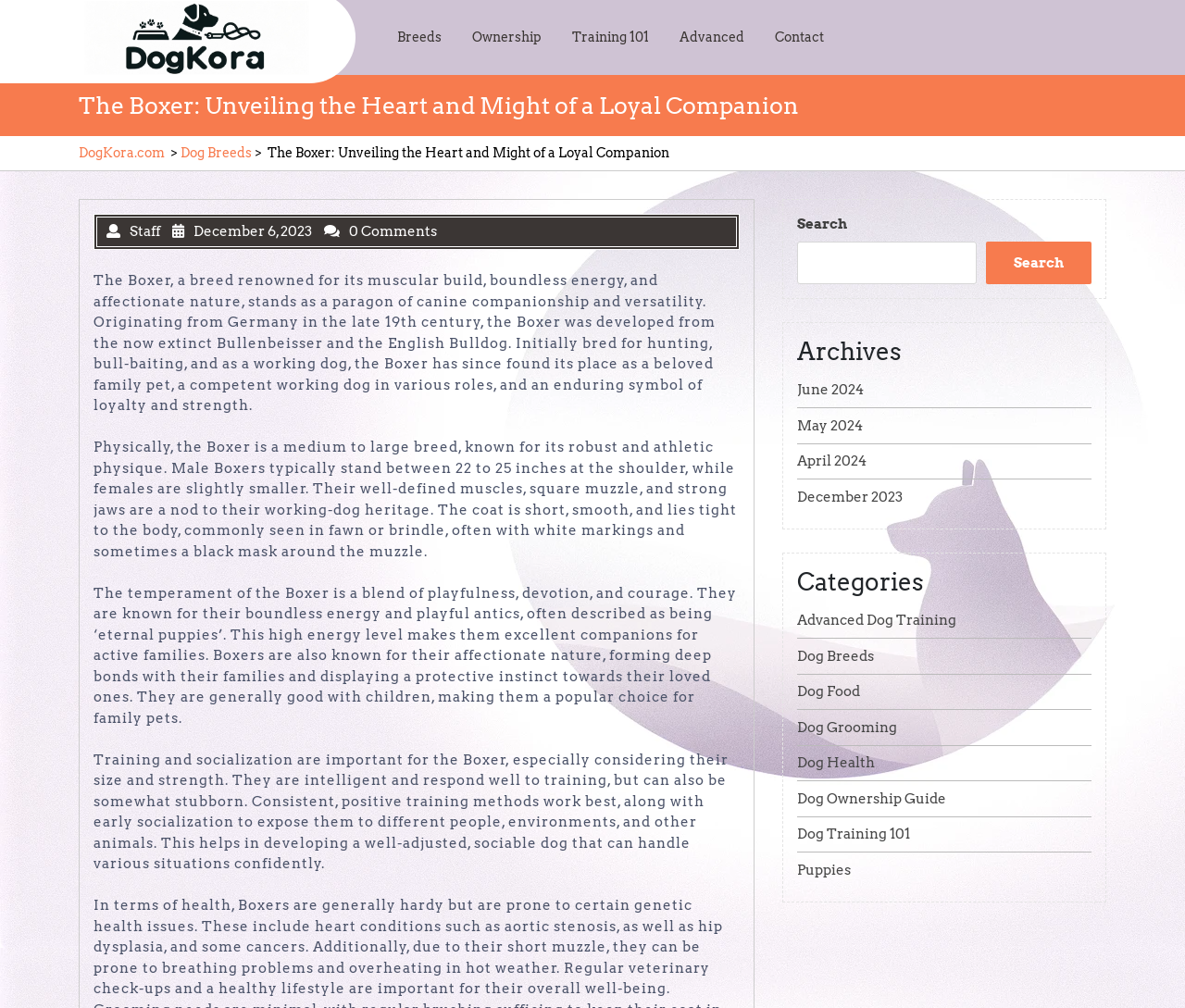What is the typical height of a male Boxer?
Please describe in detail the information shown in the image to answer the question.

According to the webpage, the physical characteristics of the Boxer breed are described, including the height of male Boxers, which is mentioned as 'Male Boxers typically stand between 22 to 25 inches at the shoulder...'.